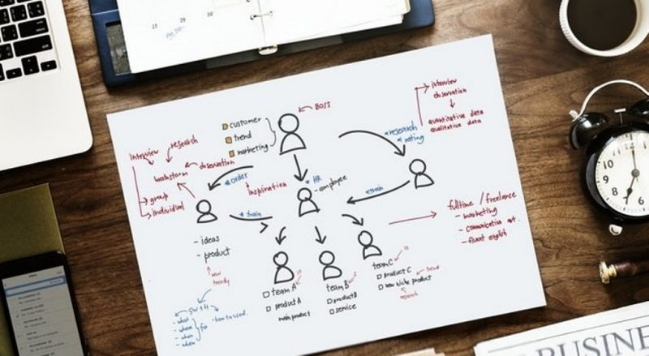What is the purpose of the strategic planning session?
Please respond to the question with as much detail as possible.

The strategic planning session, as indicated by the office items surrounding the drawing, aims to optimize organizational growth and success by emphasizing clear communication and defined roles within the business structure.